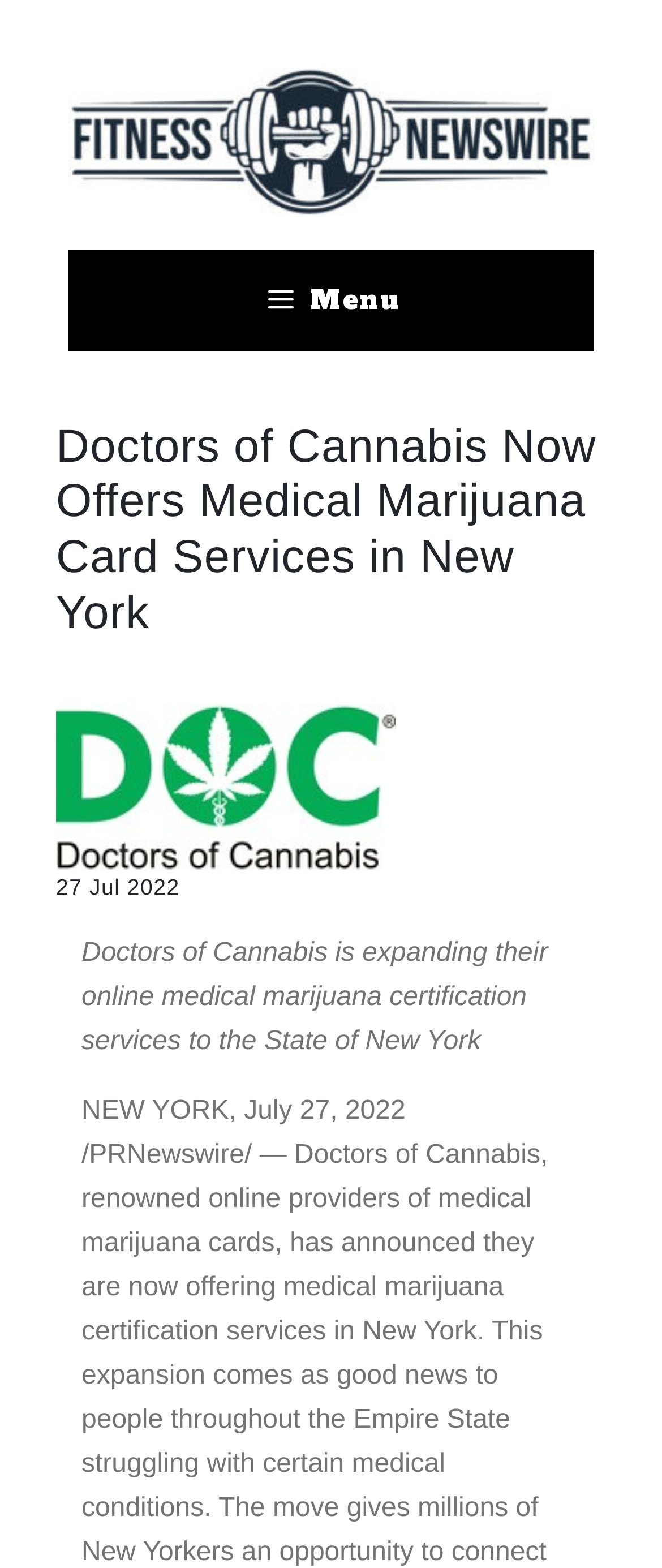Provide a brief response to the question below using a single word or phrase: 
In which state is the medical marijuana certification service being offered?

New York